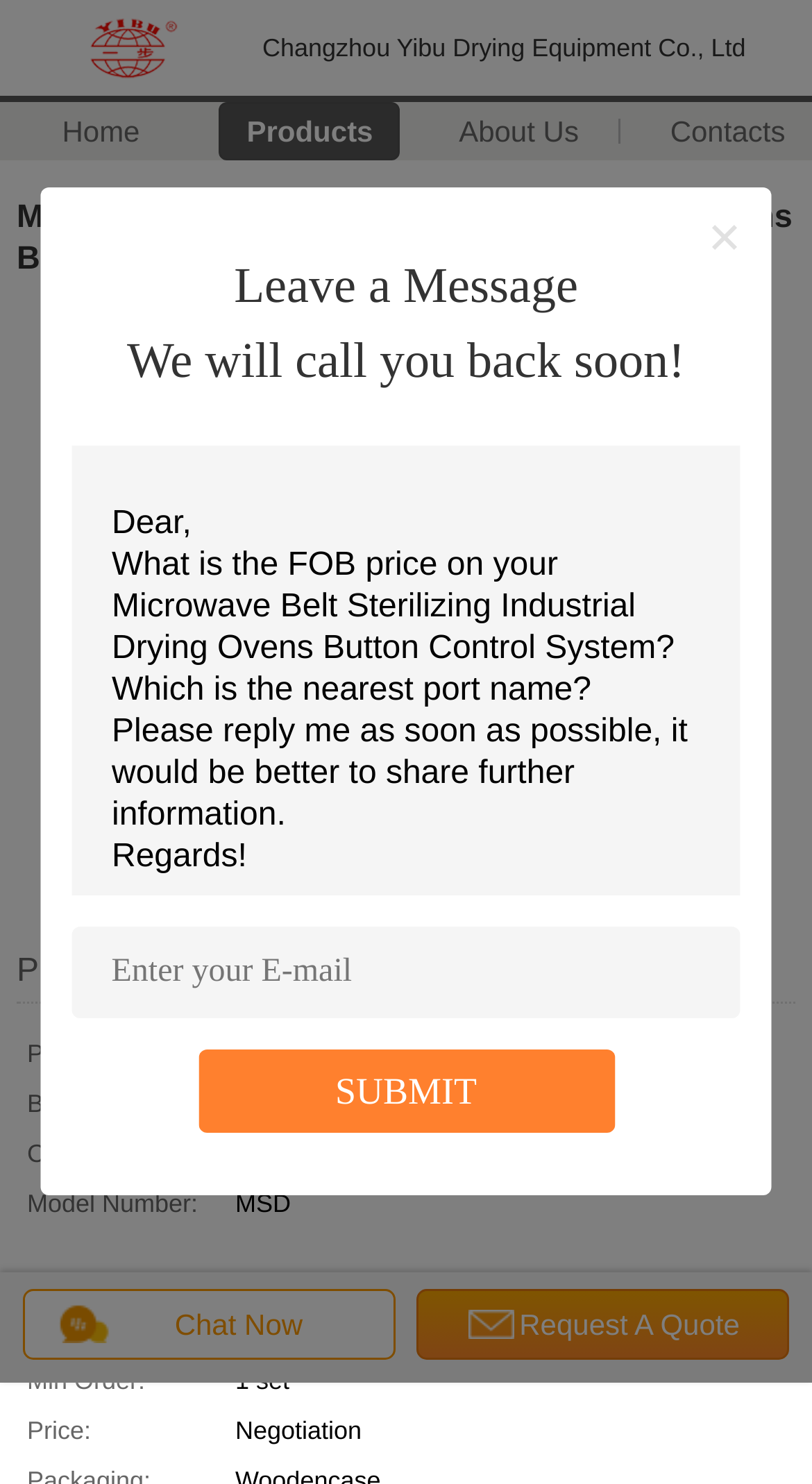Respond with a single word or phrase for the following question: 
What is the company name of the product supplier?

Changzhou Yibu Drying Equipment Co., Ltd